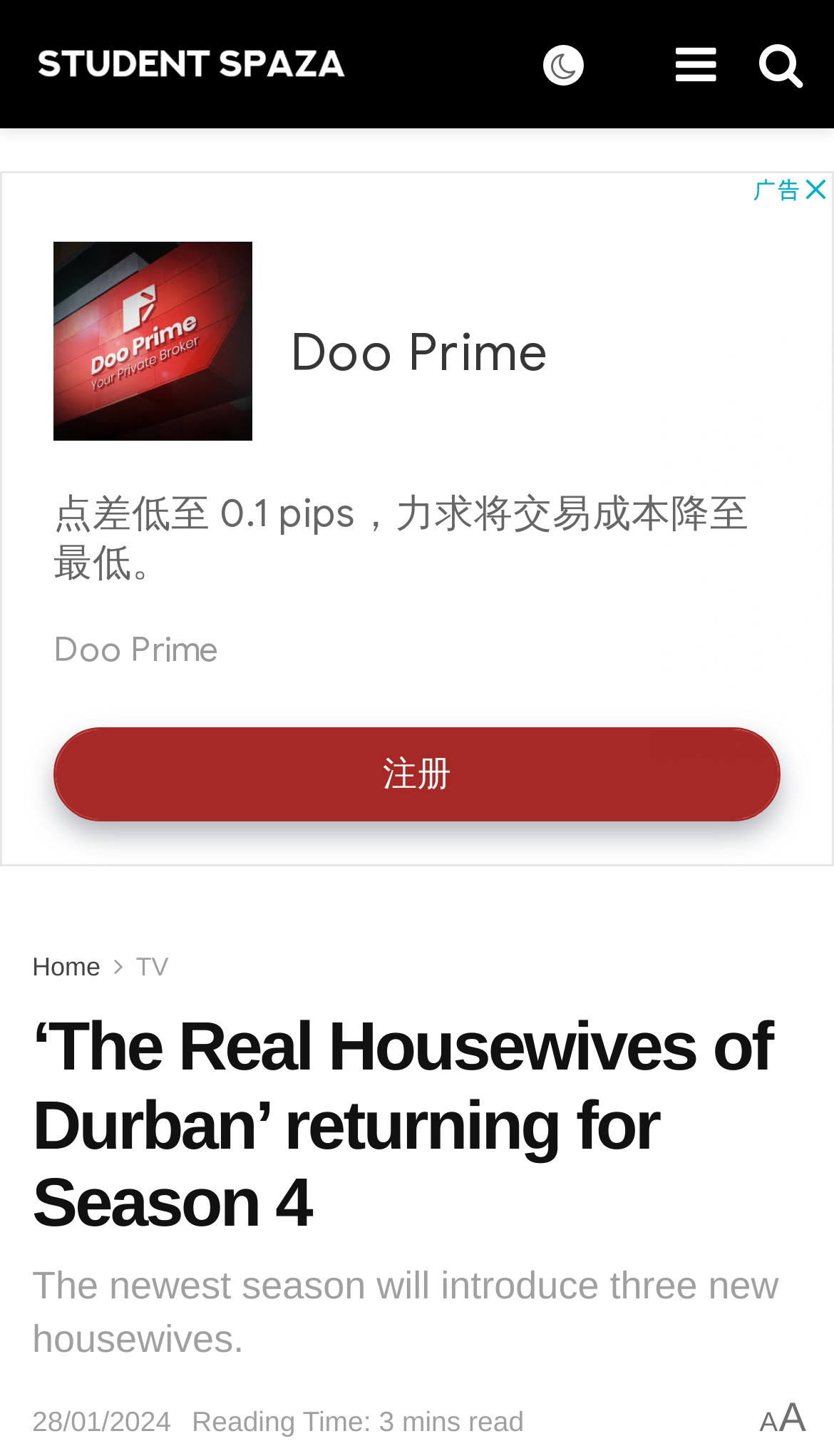Offer a meticulous description of the webpage's structure and content.

The webpage is about the TV show "The Real Housewives of Durban" and its upcoming fourth season. At the top left, there is a link to "STUDENT SPAZA" accompanied by an image with the same name. On the top right, there are two social media links, represented by icons. 

Below the top section, there is a large advertisement iframe that spans the entire width of the page. 

Underneath the advertisement, there are two navigation links, "Home" and "TV", positioned side by side near the top left. 

The main content of the page is divided into three sections. The first section is a heading that announces the return of "The Real Housewives of Durban" for its fourth season. 

Below the first heading, there is a second heading that provides more information about the new season, specifically the introduction of three new housewives. 

At the bottom left, there is a link to the publication date of the article, "28/01/2024". Next to it, there is a text indicating the reading time of the article, "3 mins read". On the bottom right, there is a single letter "A" which might be a rating or a label.